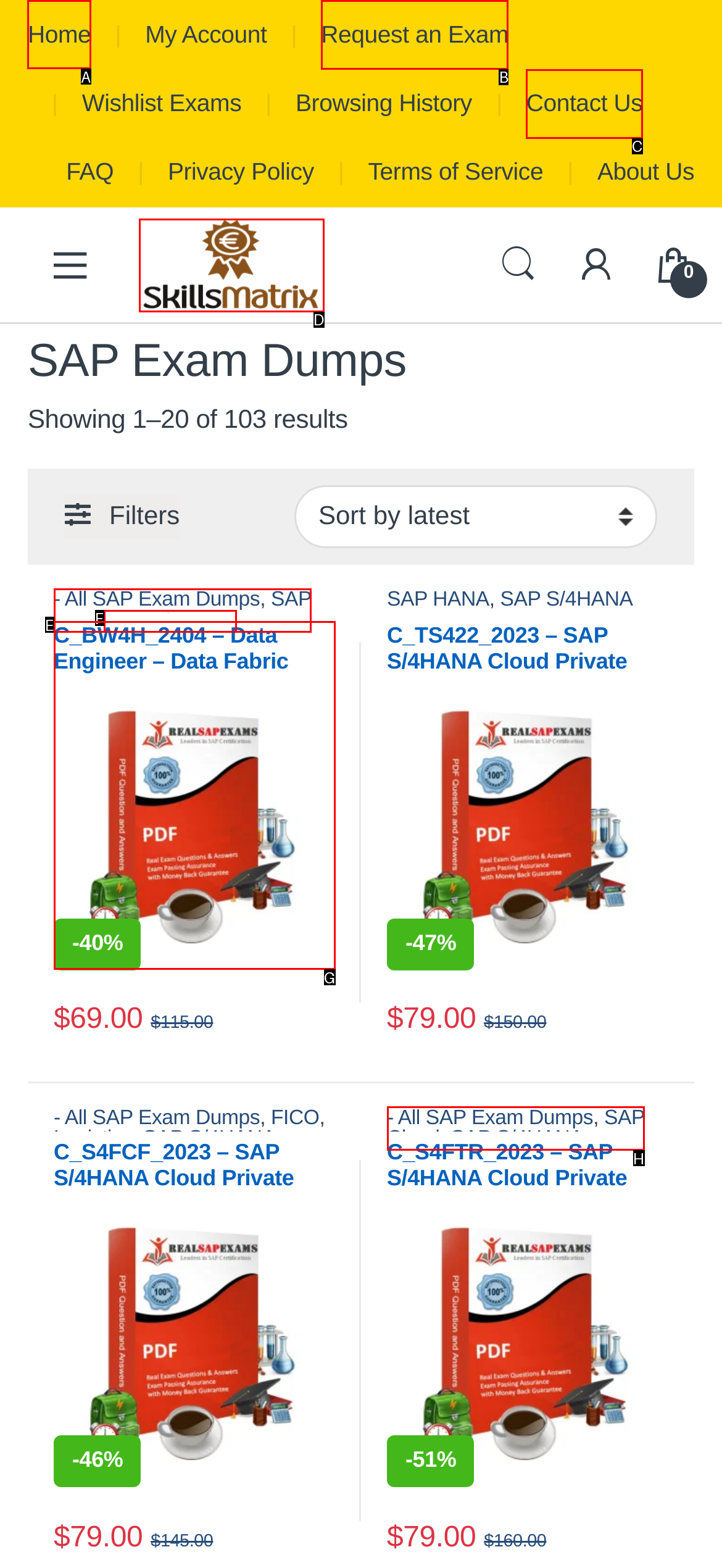Specify which HTML element I should click to complete this instruction: Click on the 'Home' link Answer with the letter of the relevant option.

A